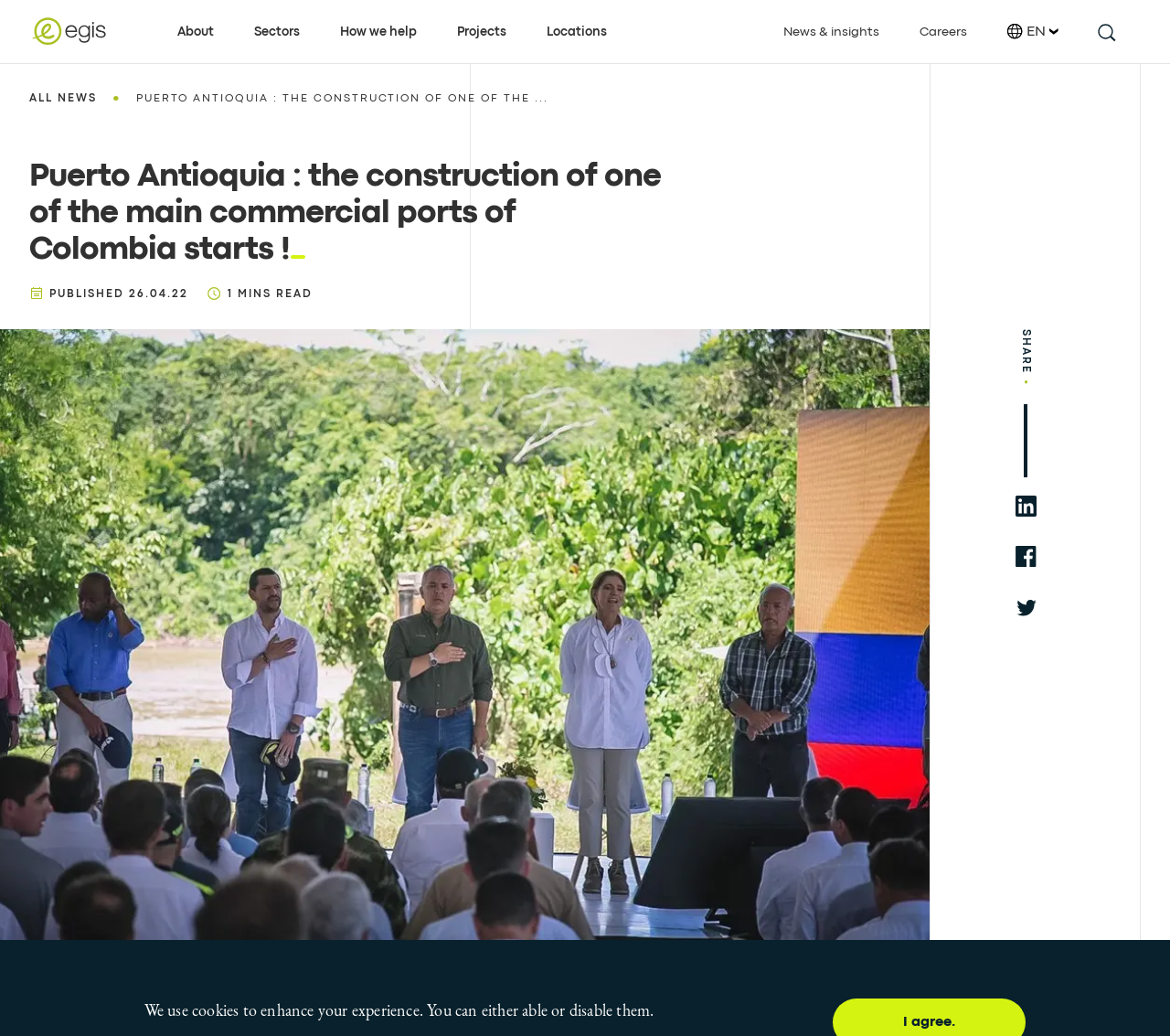Answer the question below in one word or phrase:
What is the company behind this webpage?

Egis